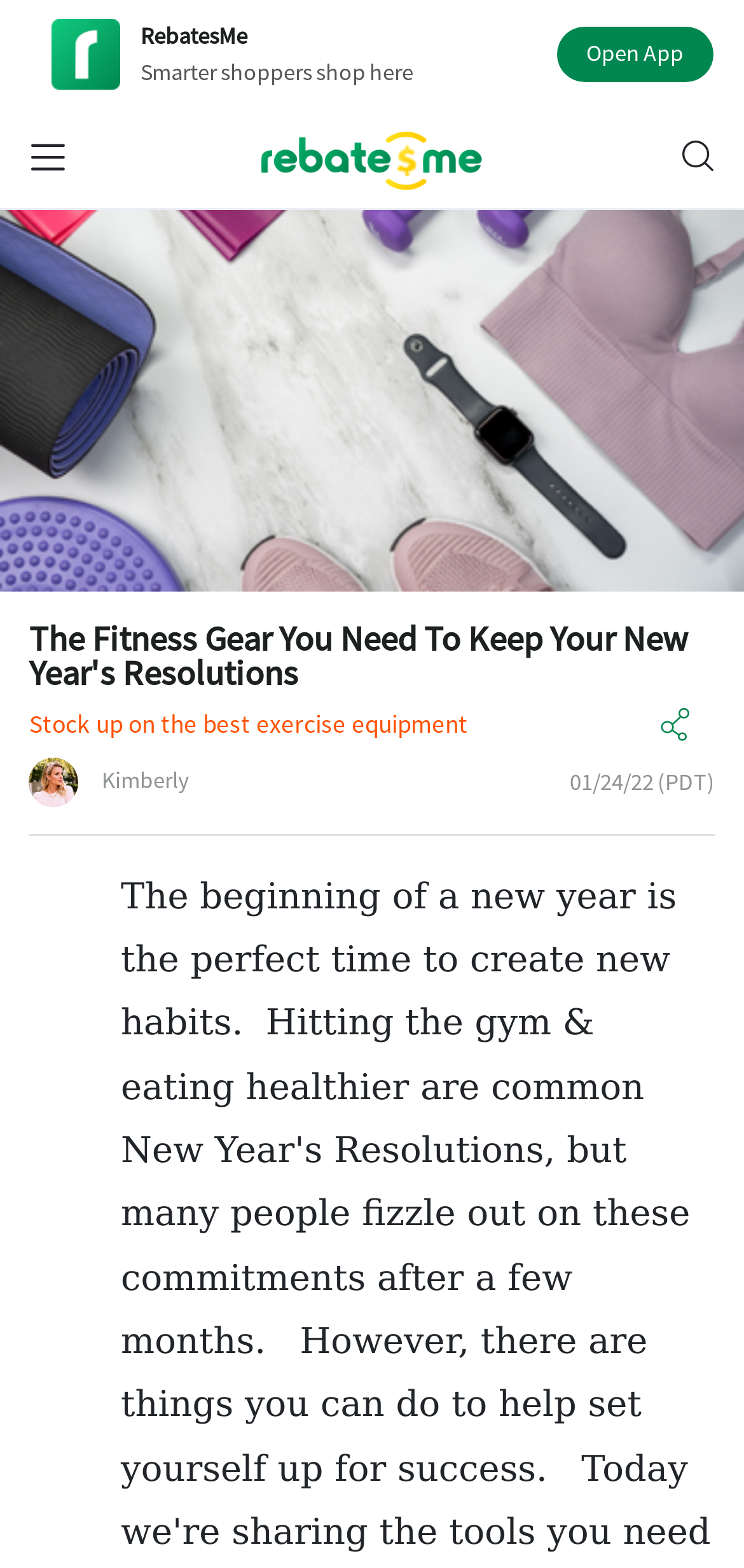Provide a one-word or short-phrase answer to the question:
What is the date of the shared experience?

01/24/22 (PDT)